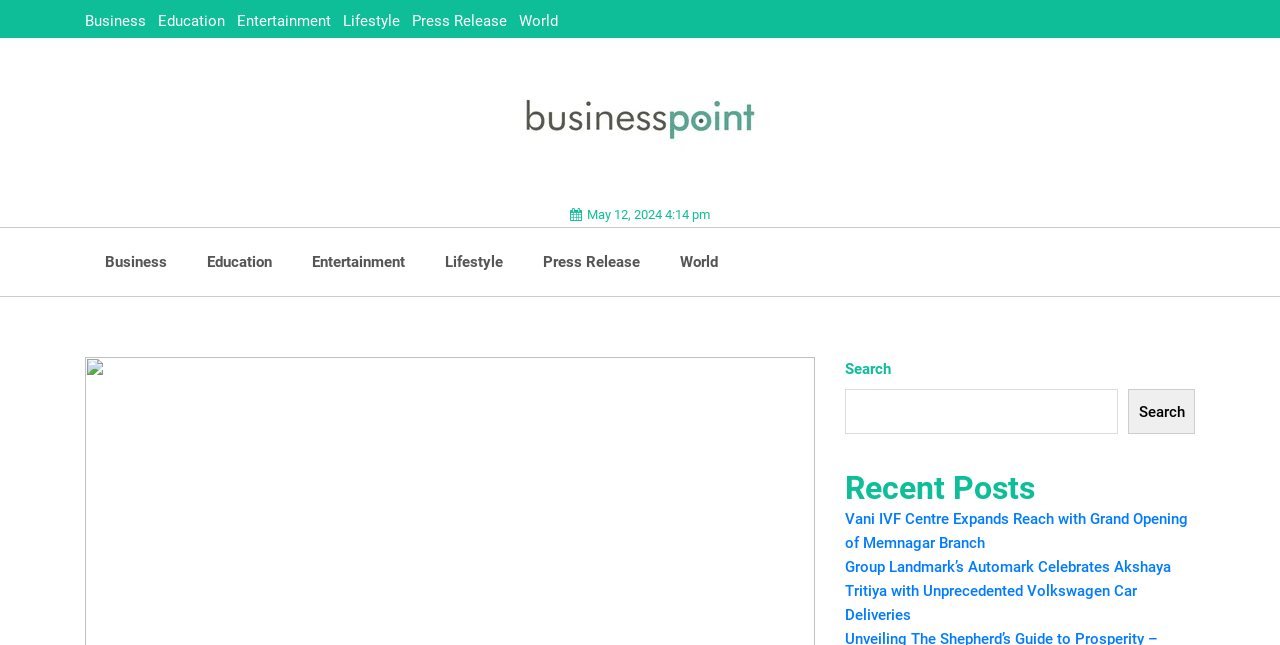Please identify the bounding box coordinates of the element I need to click to follow this instruction: "Check the Press Release link".

[0.409, 0.353, 0.516, 0.459]